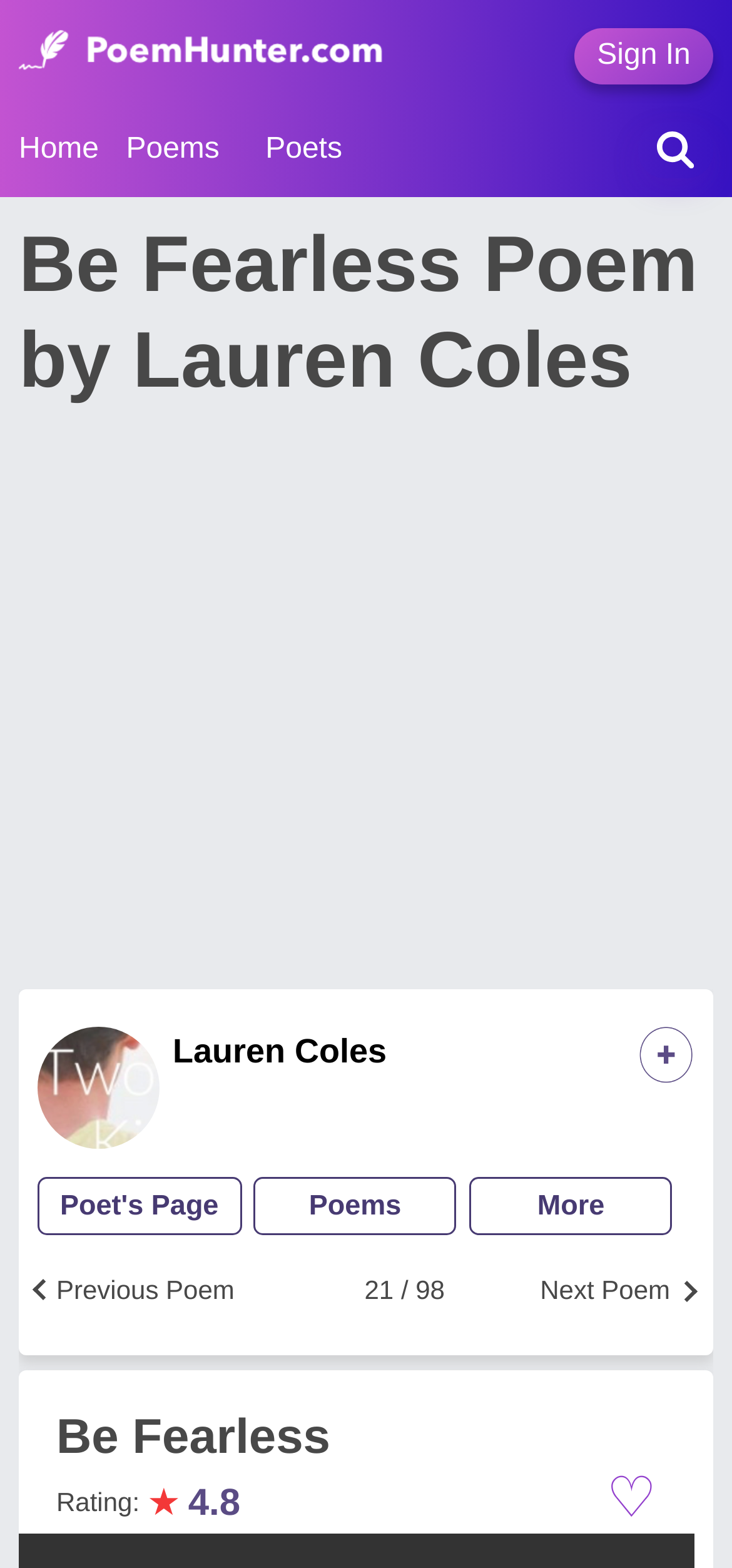Please mark the bounding box coordinates of the area that should be clicked to carry out the instruction: "Follow the poet".

[0.872, 0.655, 0.949, 0.691]